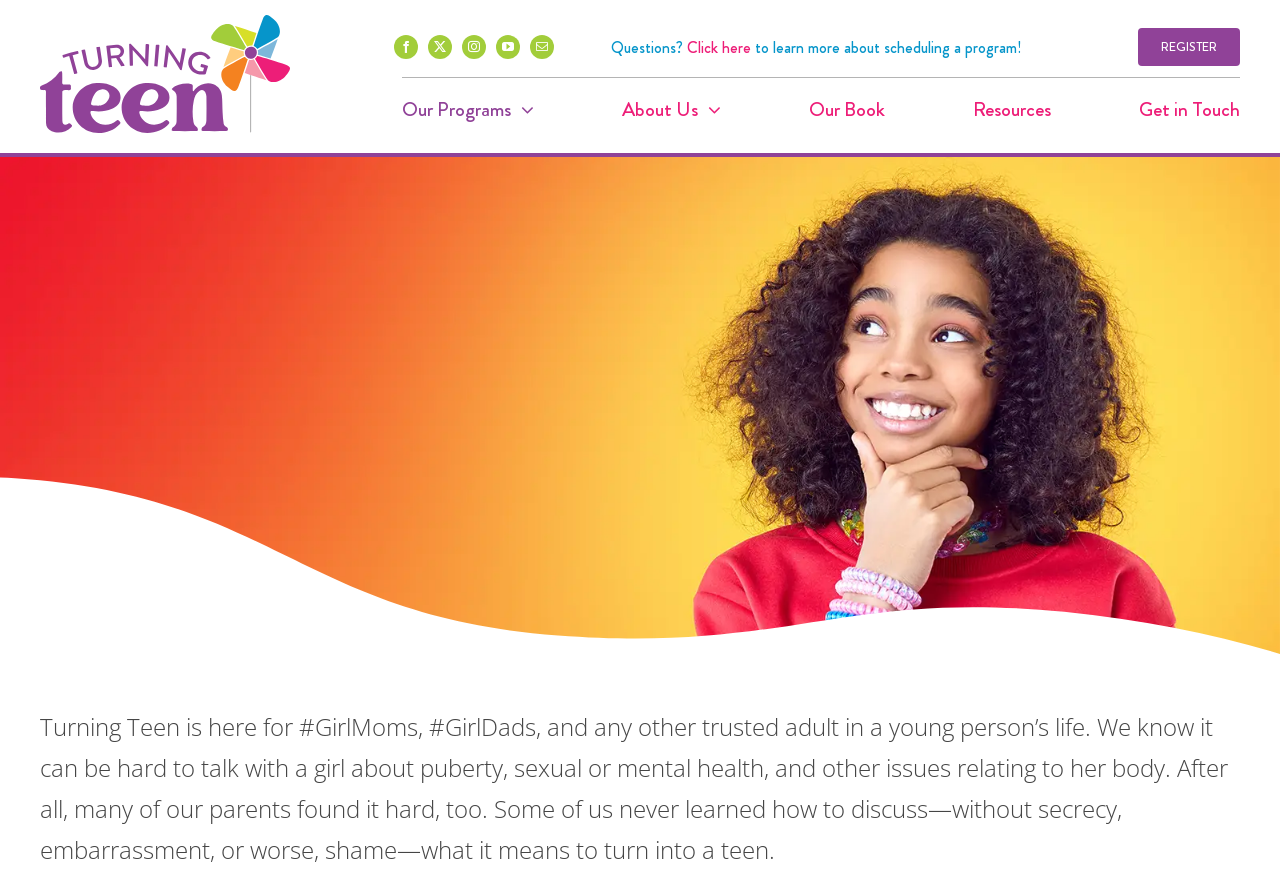Please answer the following question as detailed as possible based on the image: 
What is the text of the call-to-action button?

I found the call-to-action button by looking at the button with a prominent design and a clear action, which is the REGISTER button.